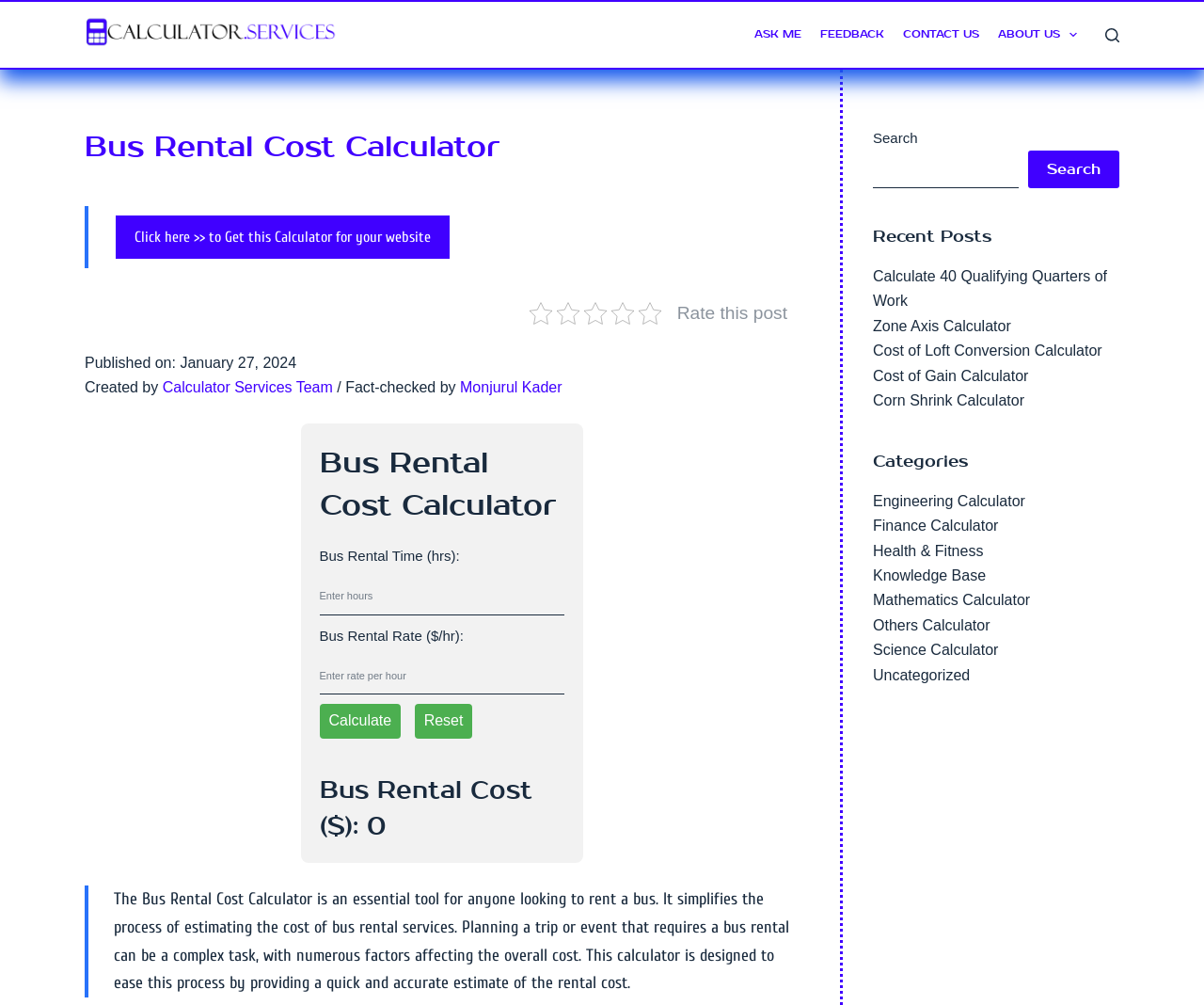Generate a thorough explanation of the webpage's elements.

This webpage is about a Bus Rental Cost Calculator, which is a tool designed to simplify the process of estimating the cost of bus rental services. At the top left corner, there is a link to skip to the content, followed by the Calculator Services logo. A navigation menu with five items, including "ASK ME", "FEEDBACK", "CONTACT US", "ABOUT US", and a dropdown menu, is located at the top right corner.

Below the navigation menu, there is a header section with a heading "Bus Rental Cost Calculator" and a blockquote with a call-to-action button "Click here >> to Get this Calculator for your website". The header section also includes information about the post, such as the publication date and the author.

The main content of the webpage is divided into two sections. The left section contains the calculator, which has input fields for "Bus Rental Time (hrs)" and "Bus Rental Rate ($/hr)", and buttons to "Calculate" and "Reset" the calculation. The result of the calculation is displayed below the input fields.

The right section of the webpage contains a search bar at the top, followed by a list of recent posts and categories. The recent posts include links to other calculators, such as "Calculate 40 Qualifying Quarters of Work" and "Zone Axis Calculator". The categories include links to various types of calculators, such as "Engineering Calculator", "Finance Calculator", and "Mathematics Calculator".

At the bottom of the webpage, there is a blockquote with a descriptive text about the Bus Rental Cost Calculator, explaining its purpose and benefits.